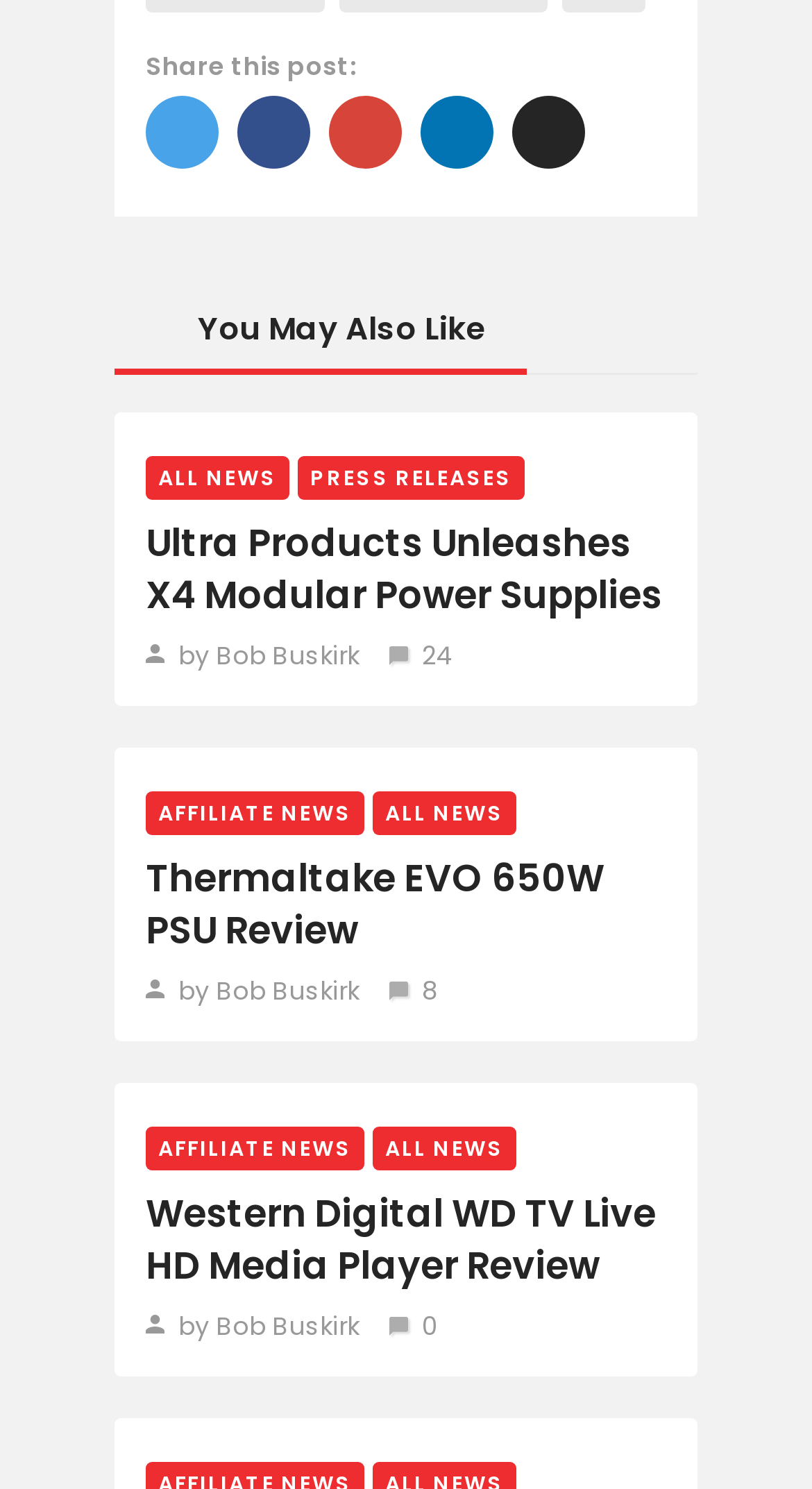Please indicate the bounding box coordinates for the clickable area to complete the following task: "Share this post". The coordinates should be specified as four float numbers between 0 and 1, i.e., [left, top, right, bottom].

[0.179, 0.032, 0.438, 0.055]